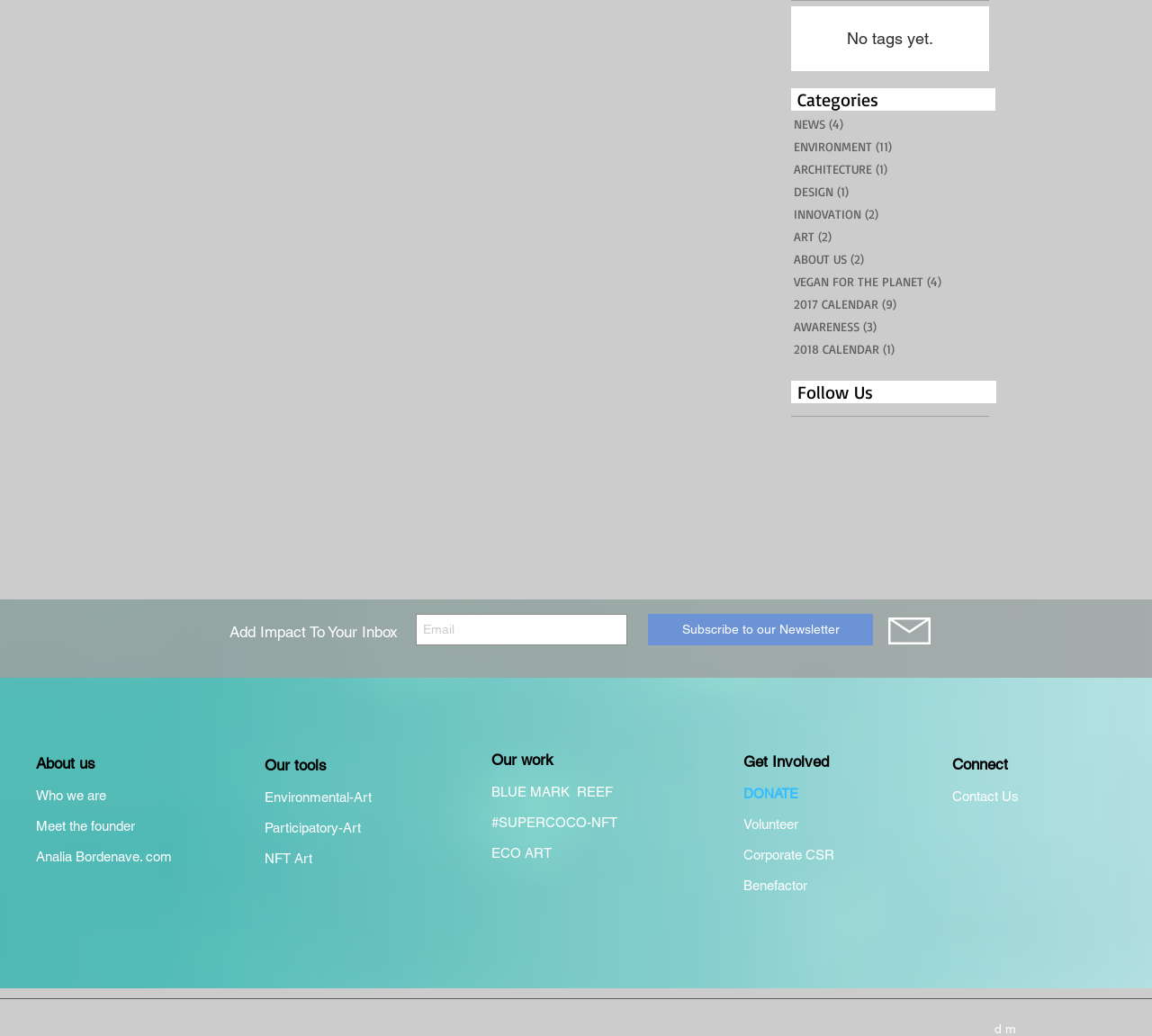What is the purpose of the textbox?
Respond to the question with a single word or phrase according to the image.

Email